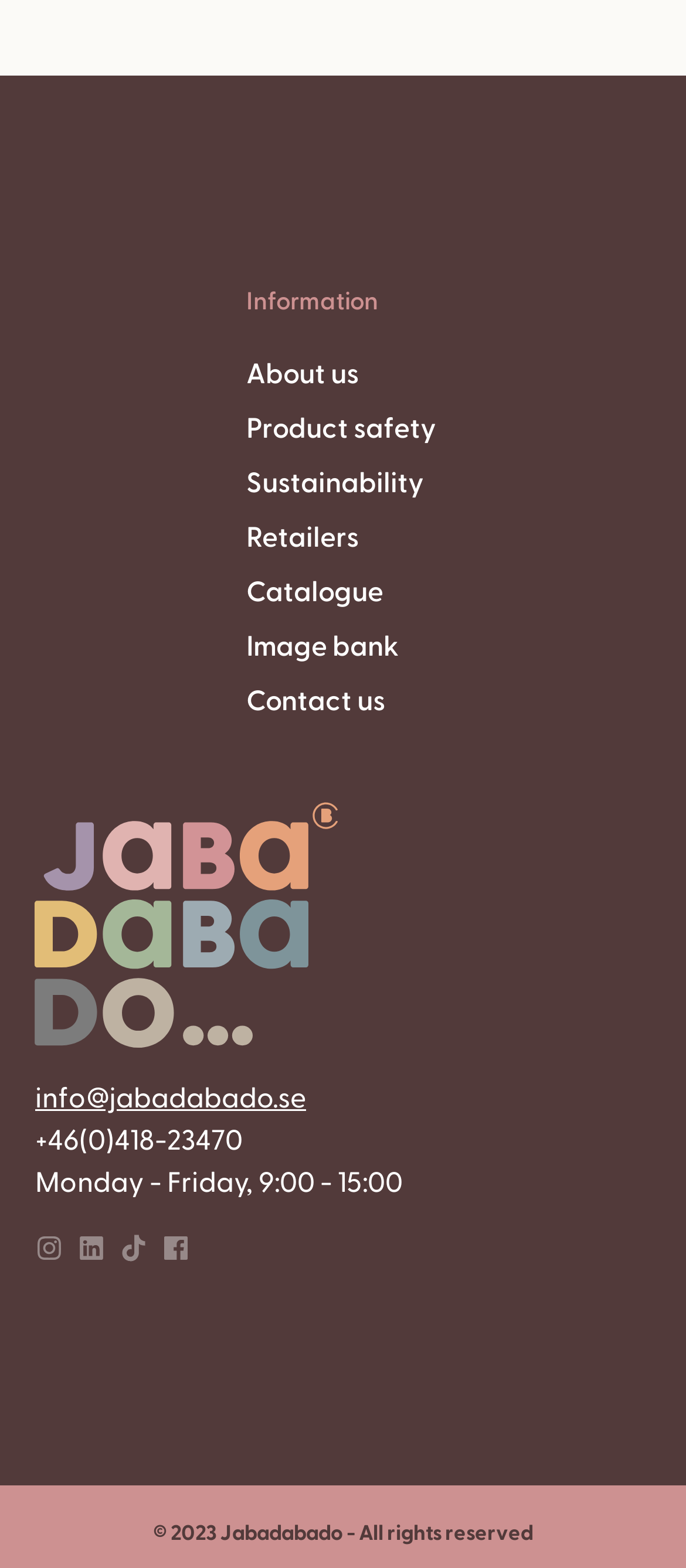Please determine the bounding box coordinates for the UI element described as: "seo tricks".

None